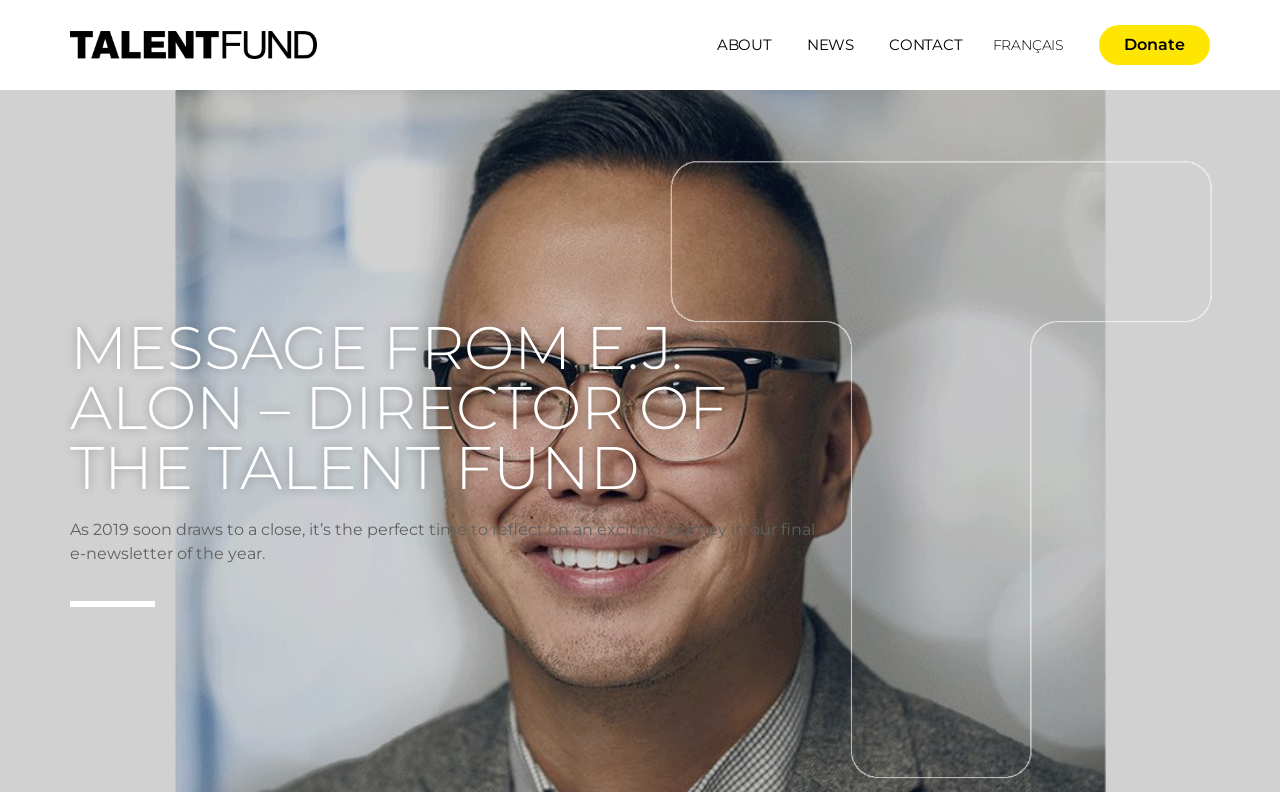Summarize the contents and layout of the webpage in detail.

The webpage features a newsletter from the Talent Fund, with a message from its Director, E.J. Alon. At the top, there are five links: an empty link, followed by links to "ABOUT", "NEWS", "CONTACT", and "FRANÇAIS", which are positioned horizontally and centered near the top of the page. To the right of these links, there is a "Donate" link. 

Below the links, there is a prominent heading that reads "MESSAGE FROM E.J. ALON – DIRECTOR OF THE TALENT FUND", which takes up a significant portion of the page's width. Underneath the heading, there is a paragraph of text that summarizes the content of the newsletter, stating that as 2019 comes to a close, it's a good time to reflect on the exciting journey in their final e-newsletter of the year.